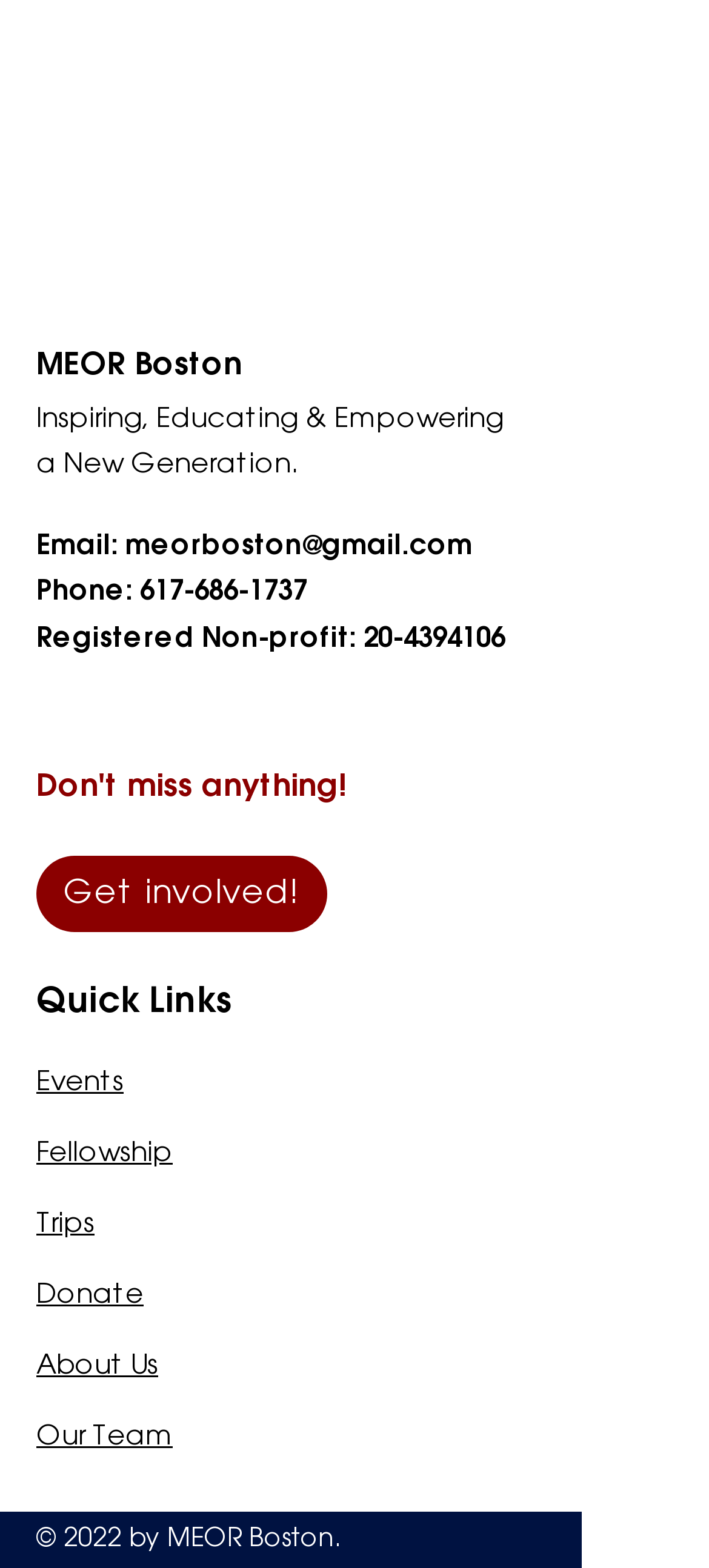Identify the bounding box coordinates for the element you need to click to achieve the following task: "Call the phone number". Provide the bounding box coordinates as four float numbers between 0 and 1, in the form [left, top, right, bottom].

[0.197, 0.368, 0.433, 0.388]